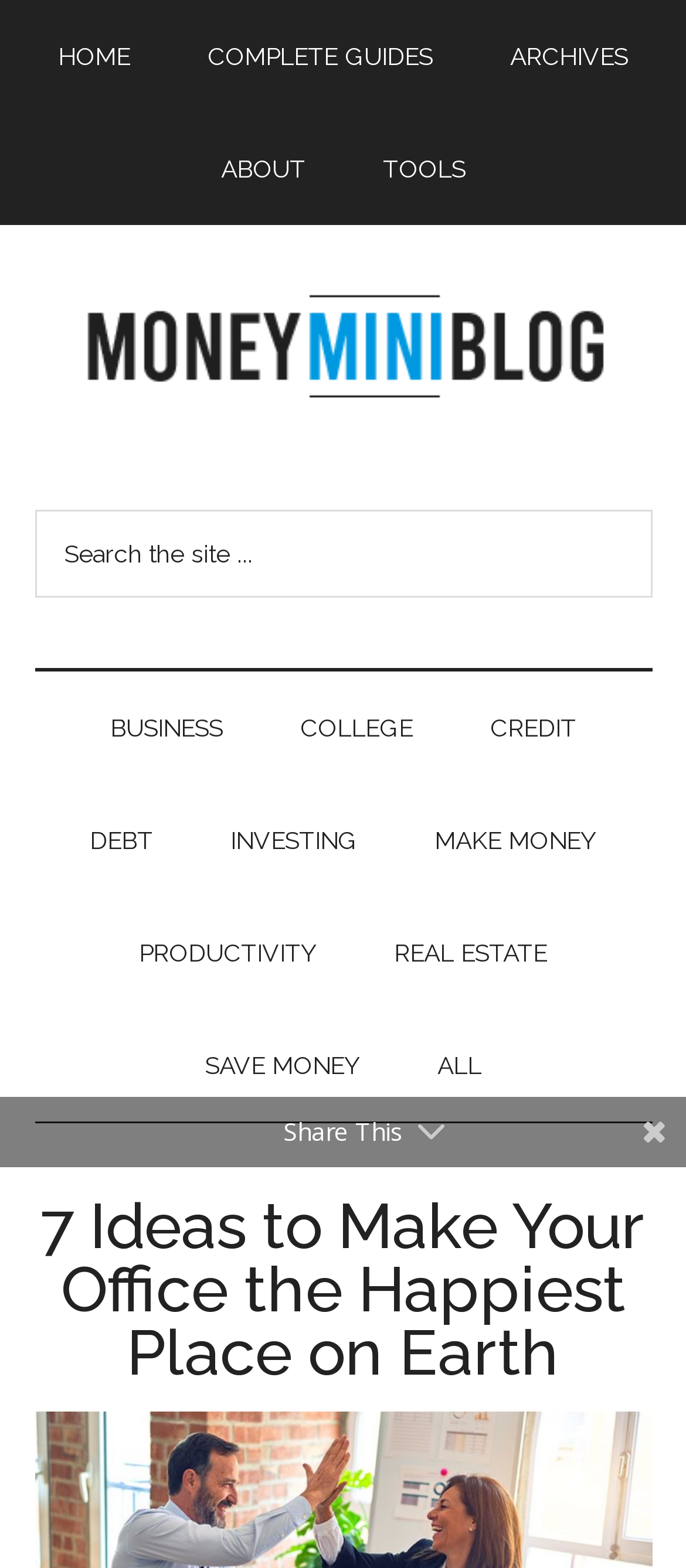Detail the various sections and features of the webpage.

The webpage is about improving one's life, specifically focusing on making the office a happier place. At the top, there are four "Skip to" links, allowing users to navigate to main content, secondary menu, primary sidebar, or footer. Below these links, a main navigation menu is situated, featuring links to "HOME", "COMPLETE GUIDES", "ARCHIVES", "ABOUT", and "TOOLS".

On the left side, a logo "MoneyMiniBlog" is displayed, accompanied by an image and a tagline "Money and Productivity. Short, Sweet & Simple." A search bar is located below the logo, with a search button on the right side.

A secondary navigation menu is positioned below the search bar, featuring links to various categories such as "BUSINESS", "COLLEGE", "CREDIT", and more. These links are arranged horizontally and take up most of the page's width.

The main content of the webpage is headed by a title "7 Ideas to Make Your Office the Happiest Place on Earth", which is prominently displayed. A "Share This" button is situated at the bottom right corner of the page.